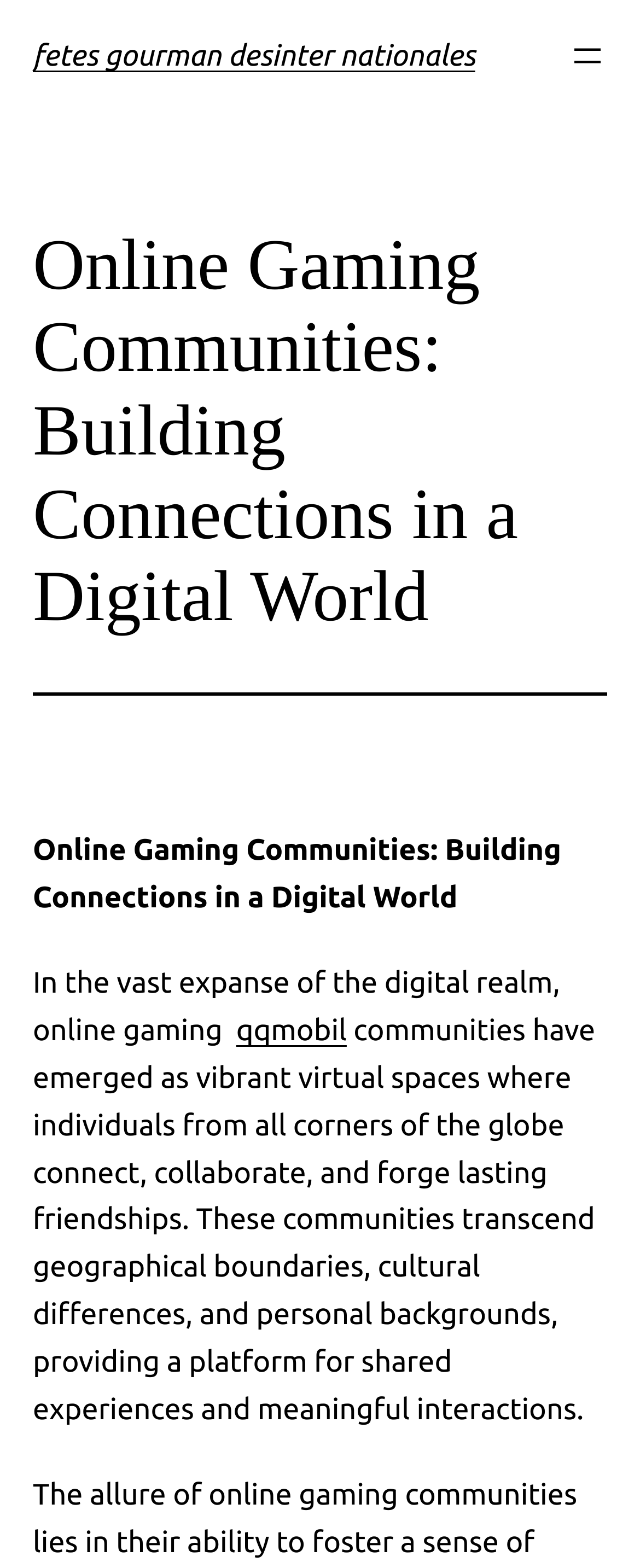Refer to the screenshot and give an in-depth answer to this question: What kind of relationships do individuals form in online gaming communities?

The webpage content states that individuals from all corners of the globe connect, collaborate, and forge lasting friendships in online gaming communities, indicating that these communities facilitate the formation of strong and enduring relationships.